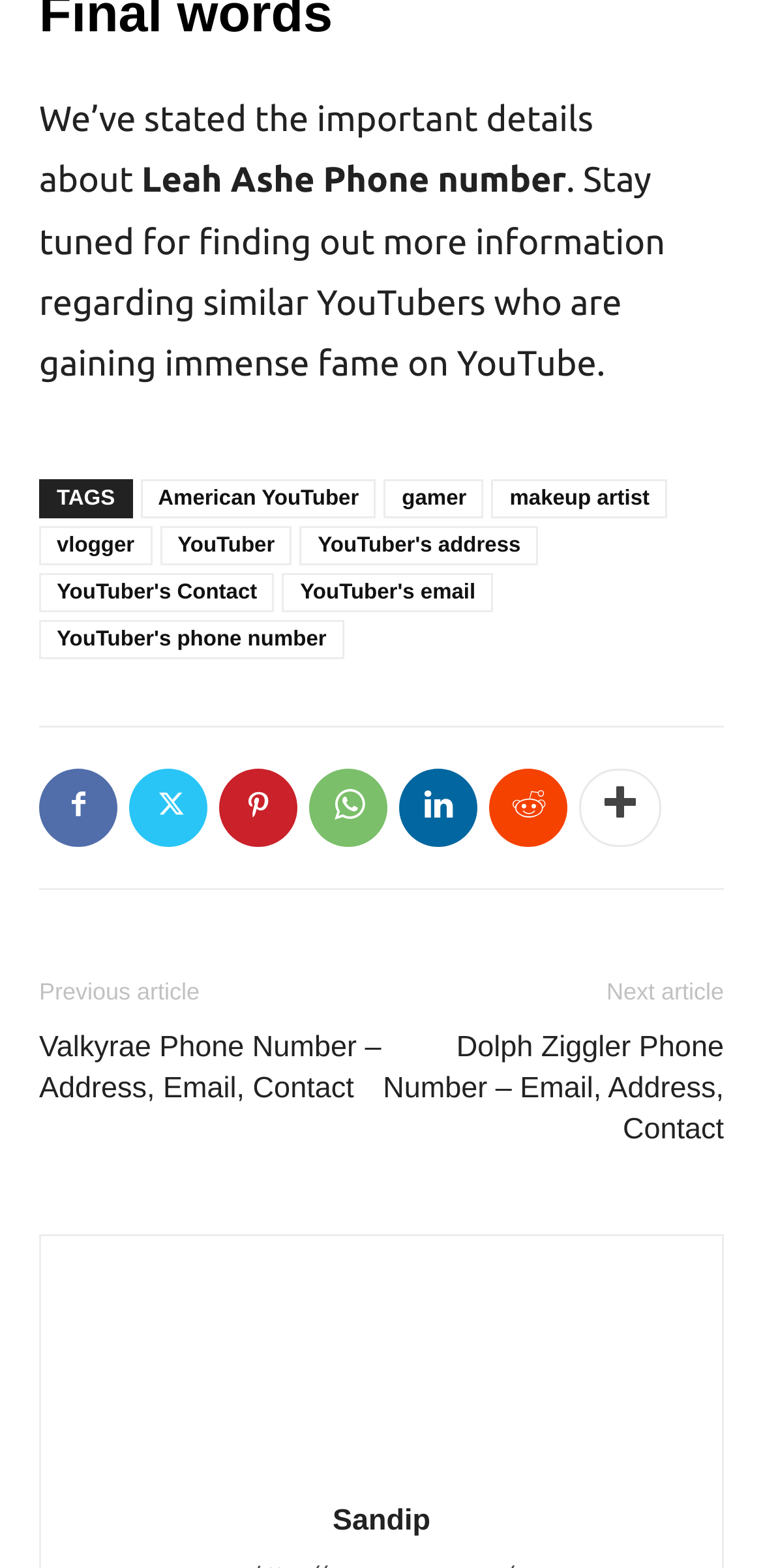What is the occupation of Leah Ashe?
Look at the image and respond to the question as thoroughly as possible.

Based on the webpage, Leah Ashe is described as an American YouTuber, gamer, and makeup artist. This information is obtained from the static text elements on the webpage.